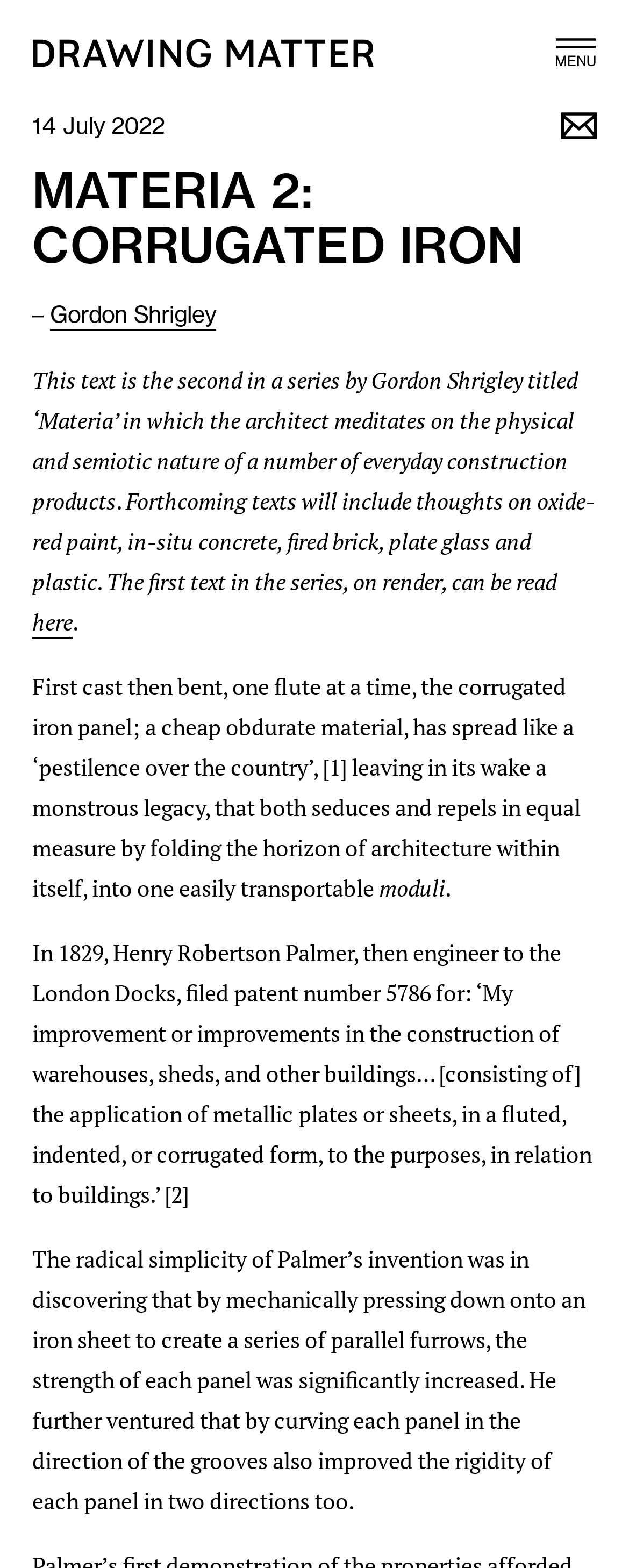What is the date of the text? Based on the image, give a response in one word or a short phrase.

14 July 2022